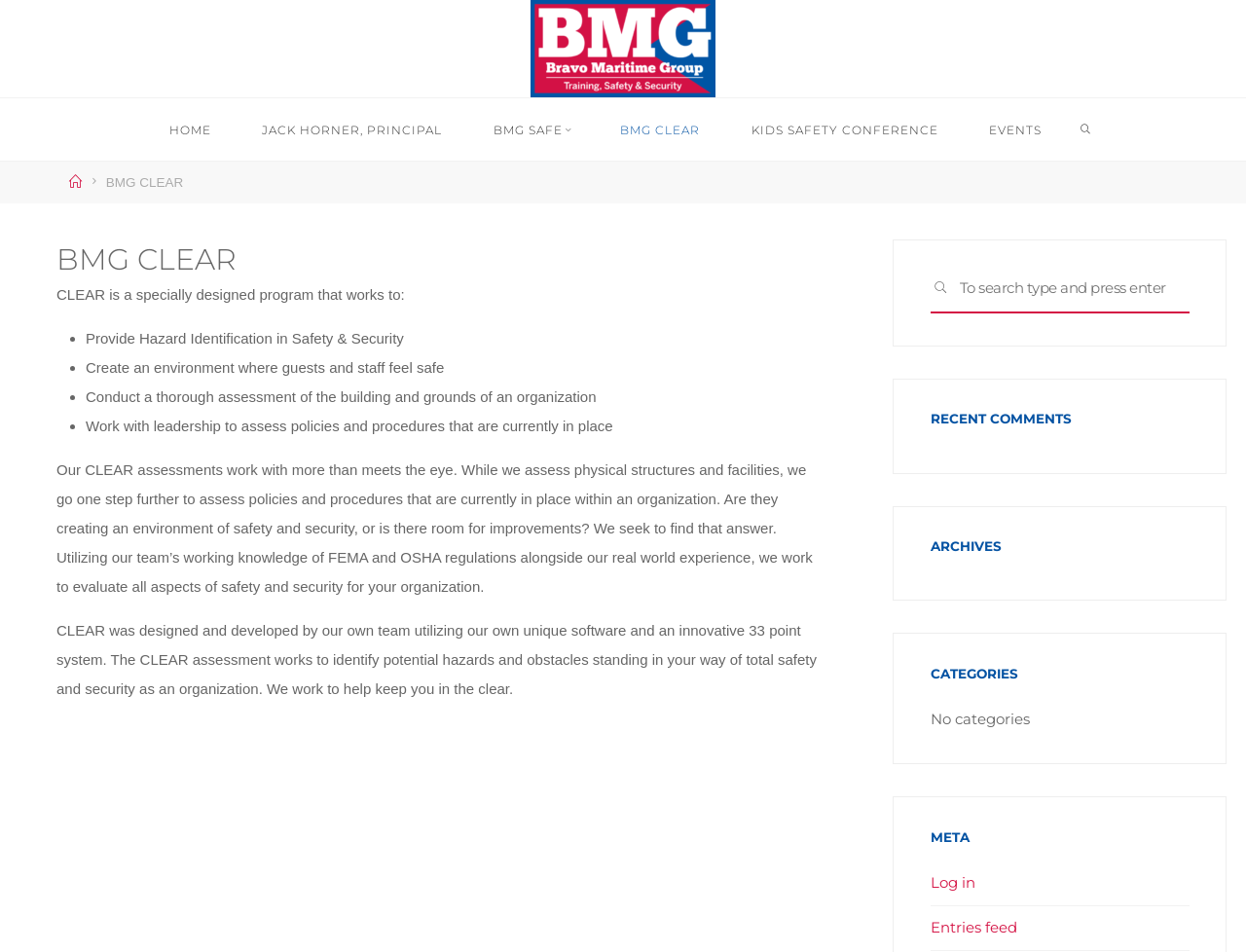Reply to the question with a single word or phrase:
What is the name of the principal mentioned on the webpage?

Jack Horner